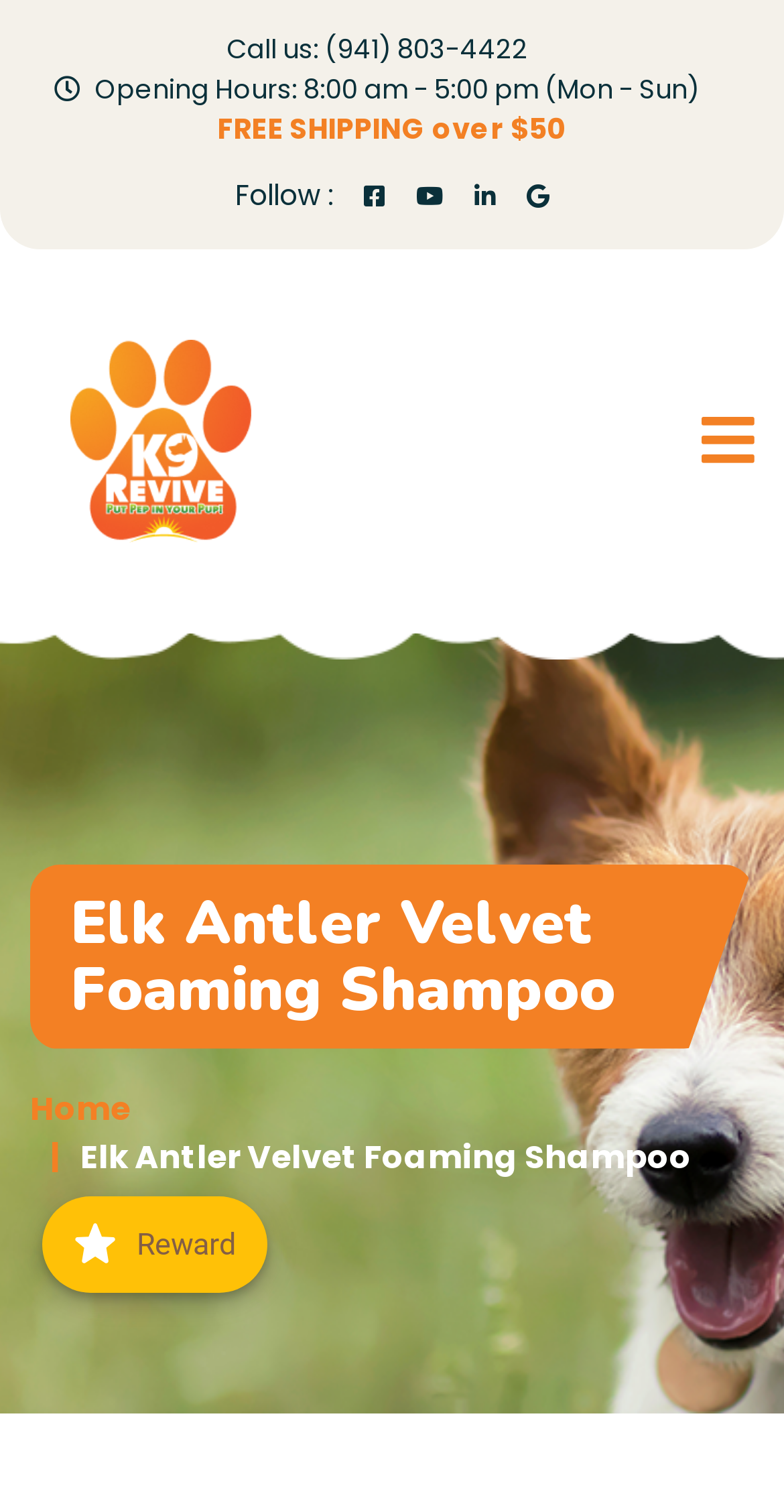Provide a brief response using a word or short phrase to this question:
What is the phone number to call?

(941) 803-4422